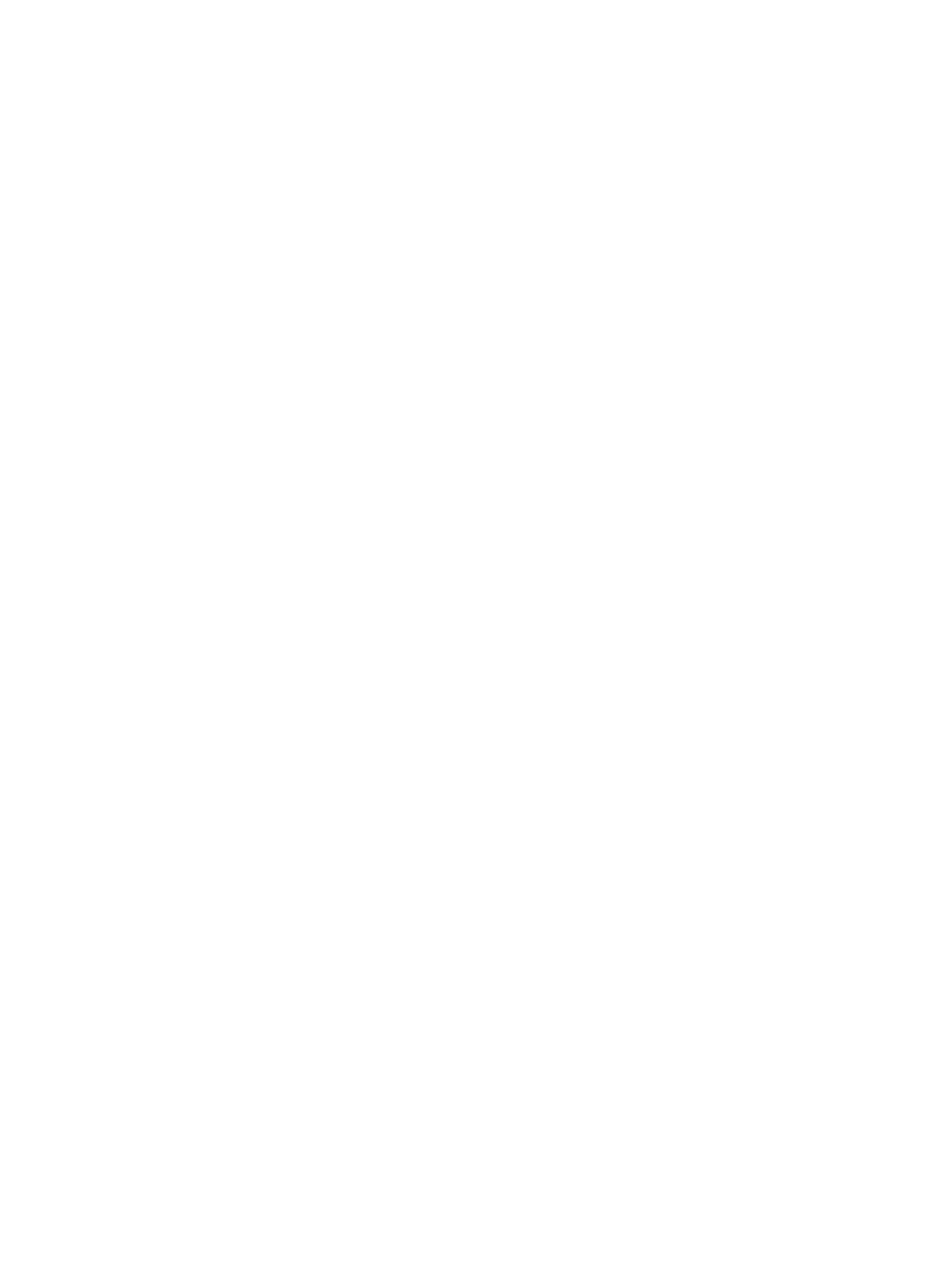How many news articles are listed on this webpage? Please answer the question using a single word or phrase based on the image.

6